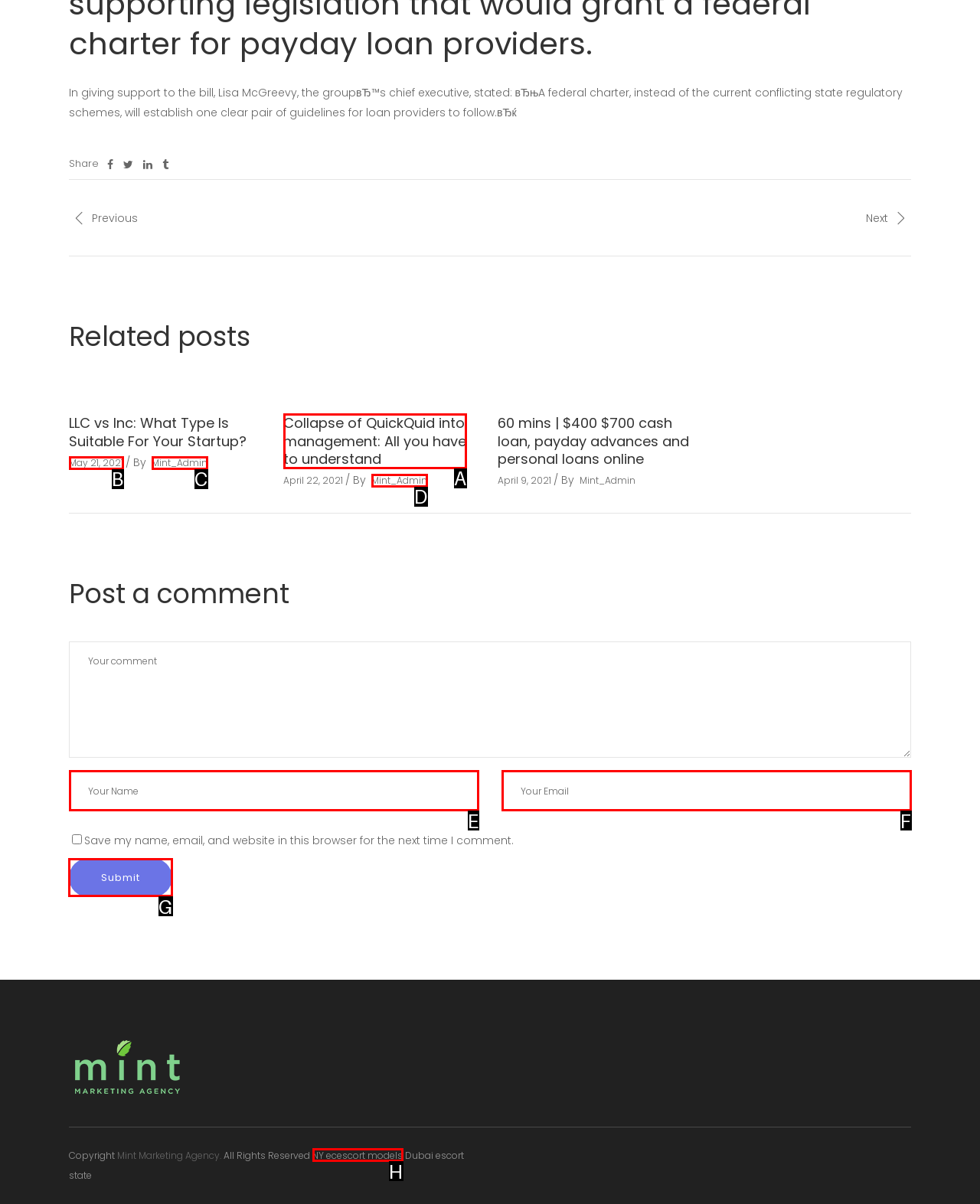Determine which HTML element to click on in order to complete the action: Click the 'Submit' button.
Reply with the letter of the selected option.

G